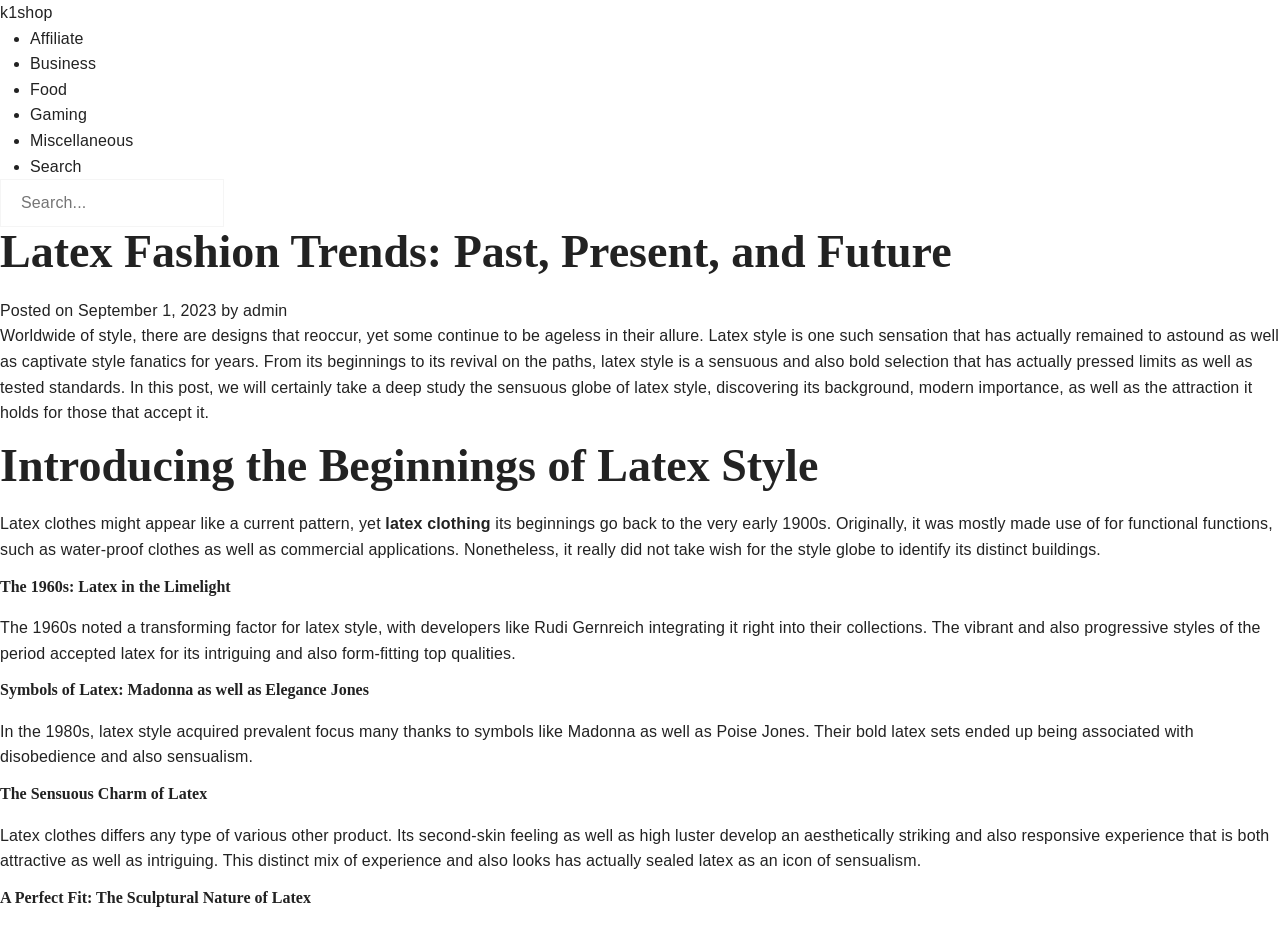Locate the bounding box coordinates of the clickable area needed to fulfill the instruction: "Read the summary of the surface treatment of polymer films".

None